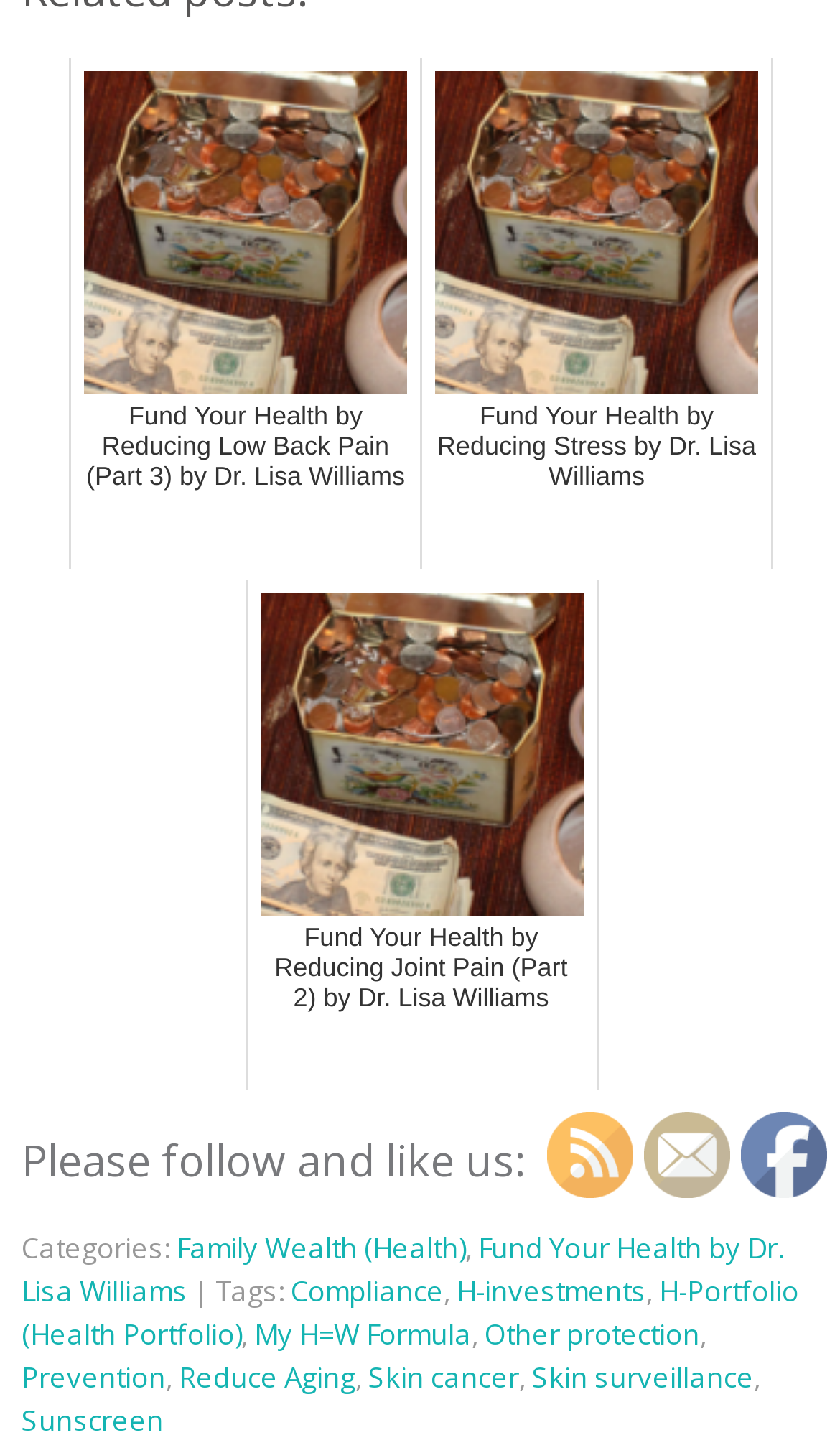Provide the bounding box coordinates for the area that should be clicked to complete the instruction: "Share on Facebook".

[0.845, 0.703, 0.996, 0.733]